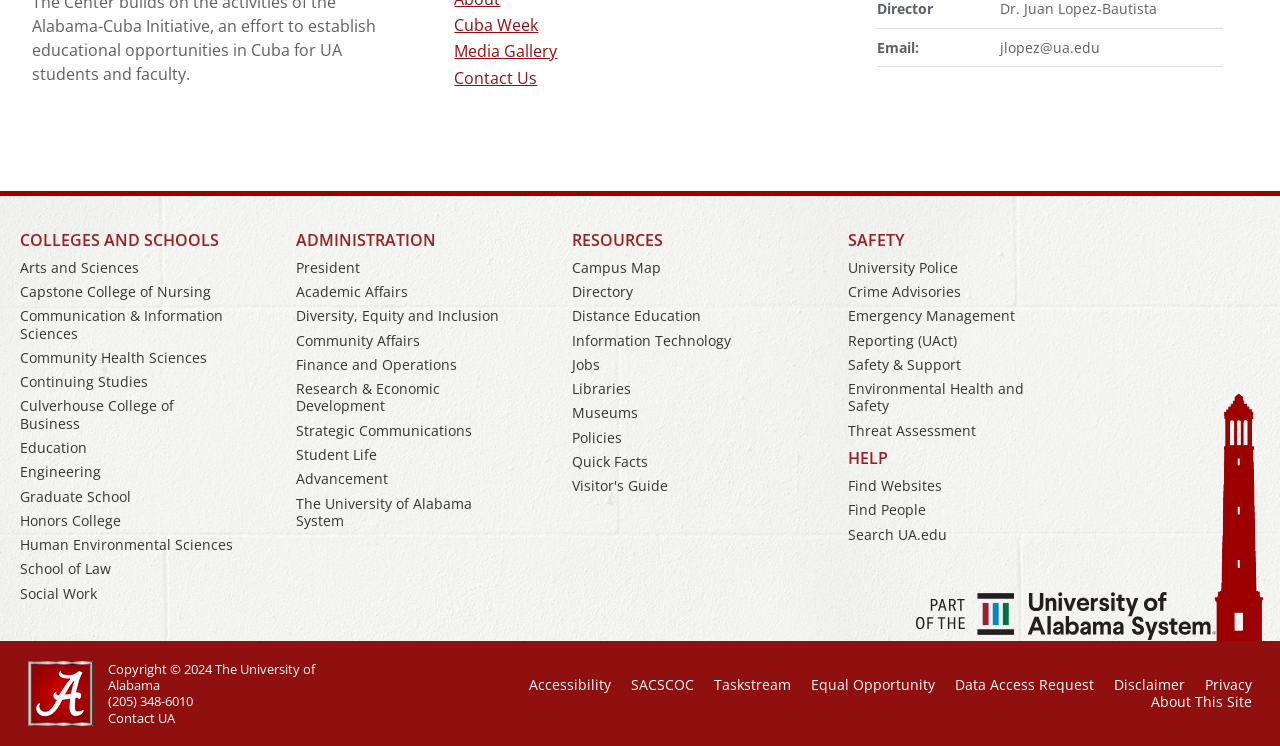What is the email address of jlopez?
Refer to the image and provide a one-word or short phrase answer.

jlopez@ua.edu